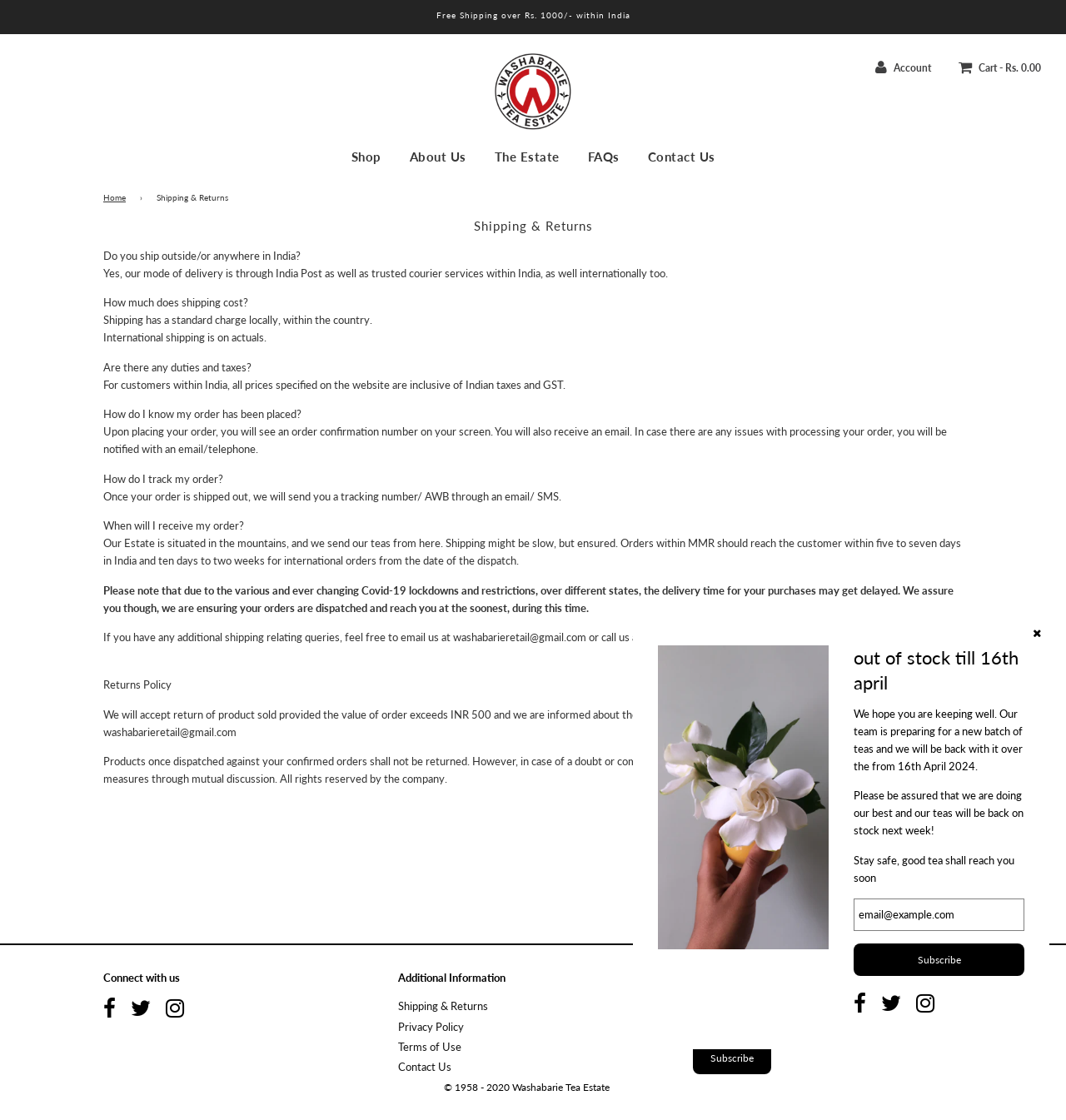What is the text of the webpage's headline?

Shipping & Returns